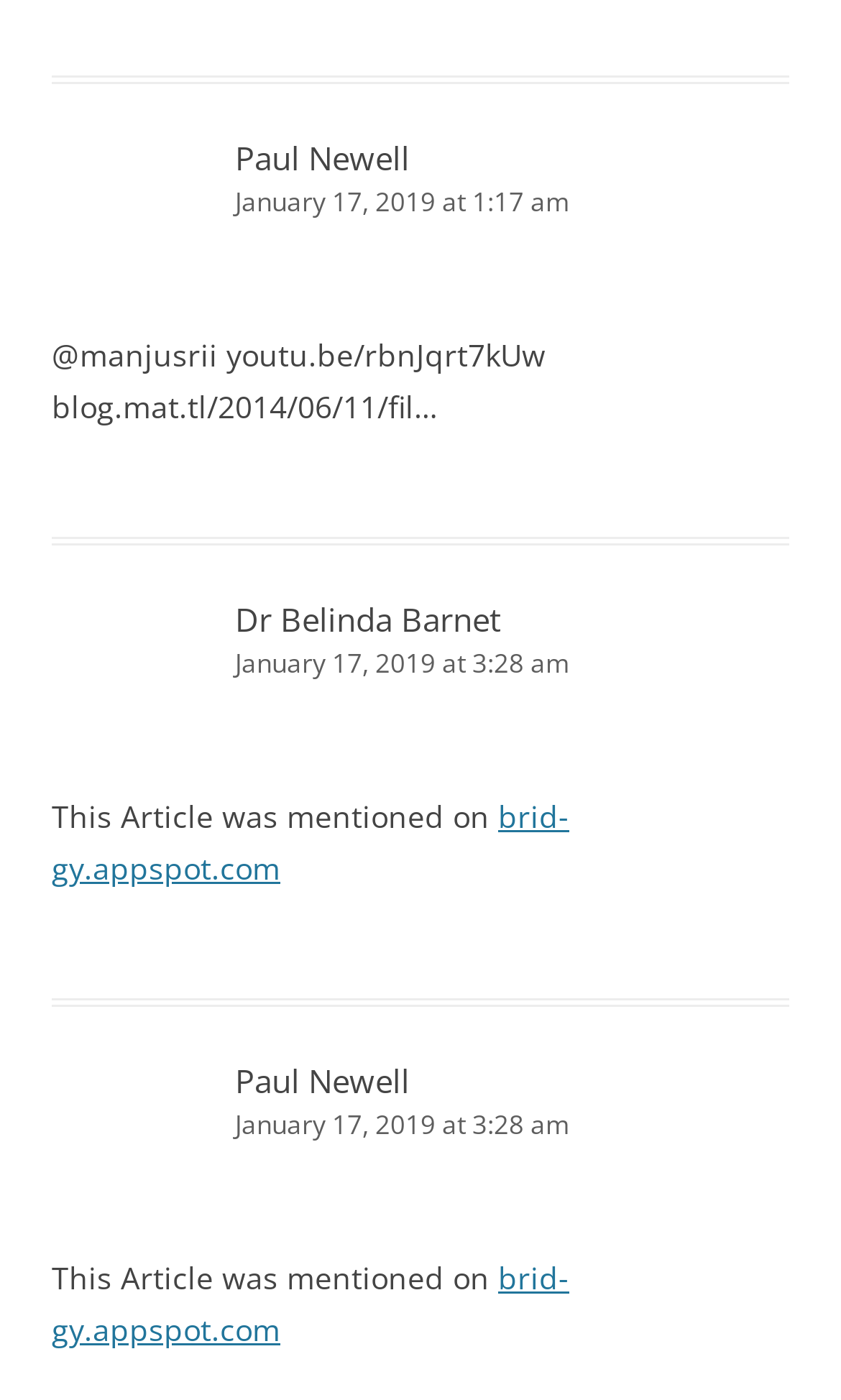Identify the bounding box coordinates for the UI element that matches this description: "Paul Newell".

[0.279, 0.756, 0.487, 0.787]